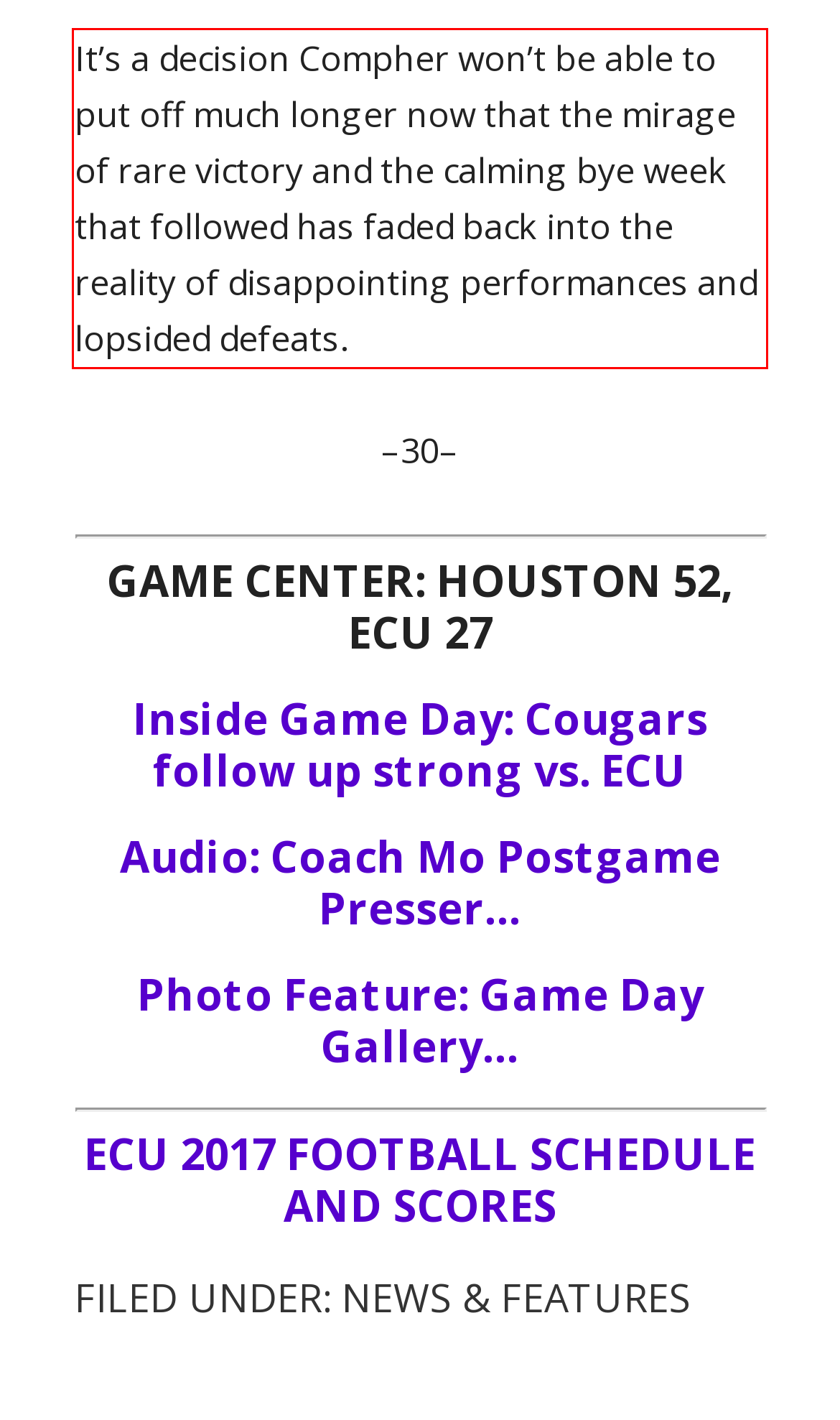You are provided with a screenshot of a webpage containing a red bounding box. Please extract the text enclosed by this red bounding box.

It’s a decision Compher won’t be able to put off much longer now that the mirage of rare victory and the calming bye week that followed has faded back into the reality of disappointing performances and lopsided defeats.